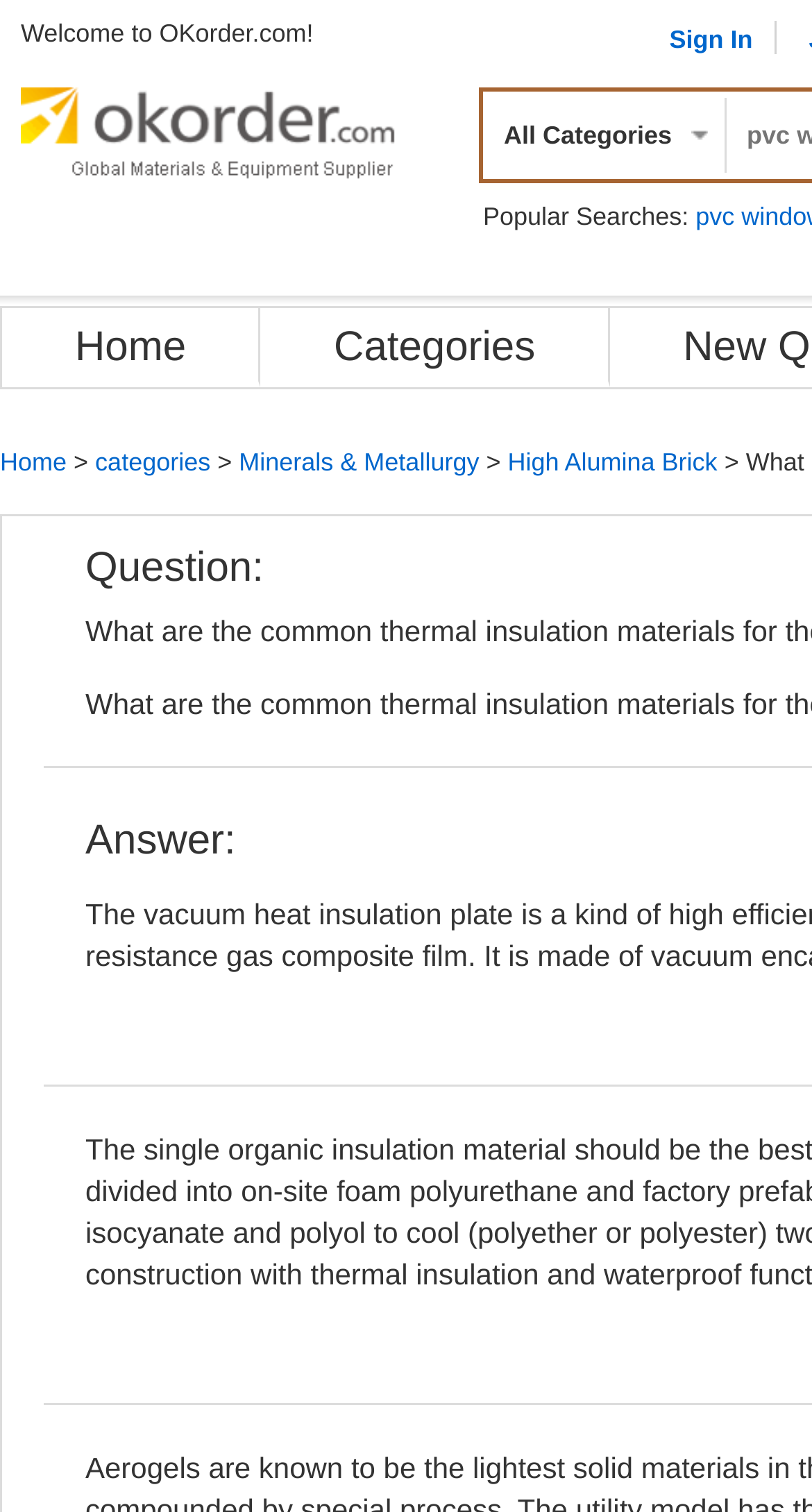Determine the main heading text of the webpage.

What are the common thermal insulation materials for thermal conductivity?